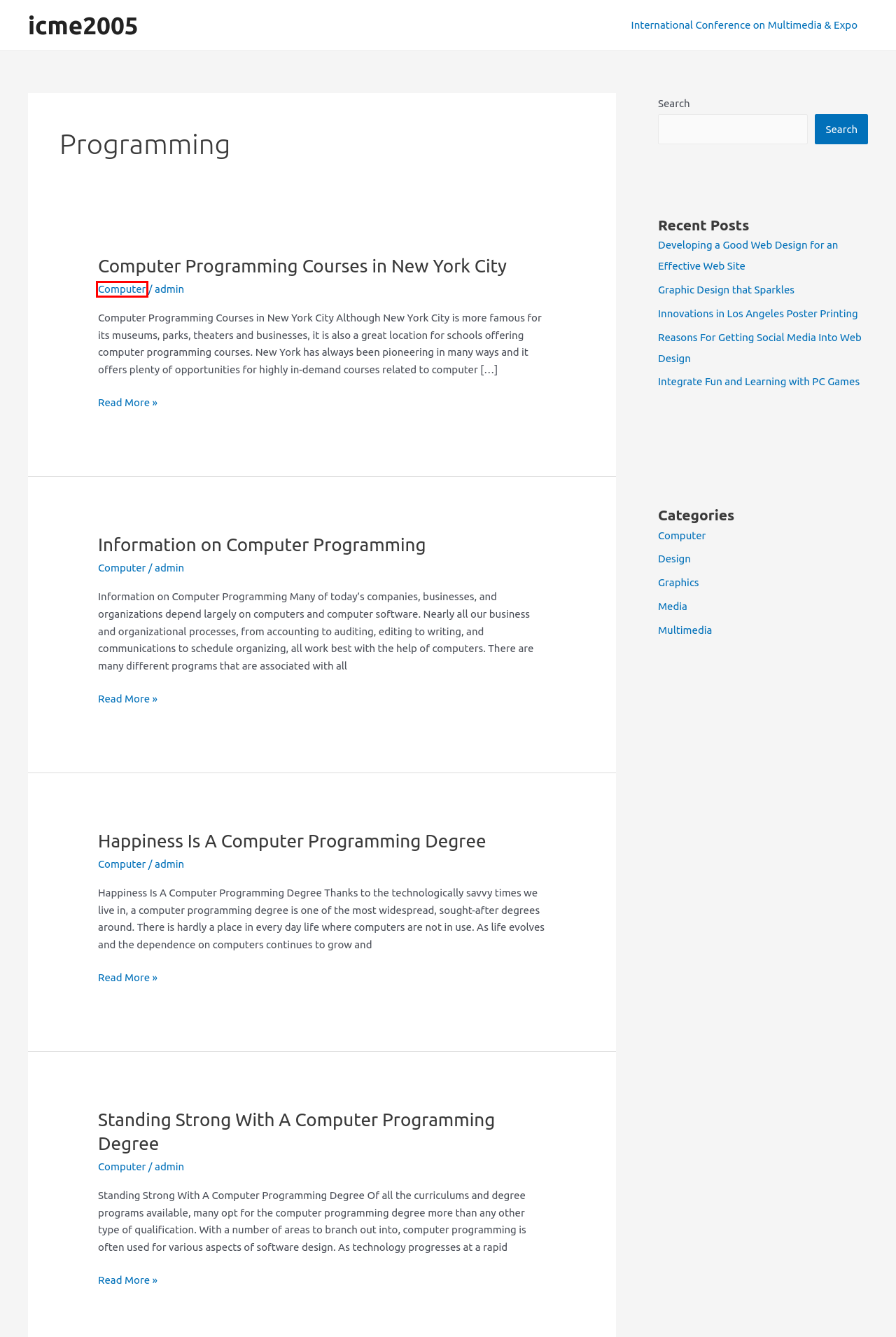Examine the screenshot of the webpage, noting the red bounding box around a UI element. Pick the webpage description that best matches the new page after the element in the red bounding box is clicked. Here are the candidates:
A. Graphics – icme2005
B. Standing Strong With A Computer Programming Degree – icme2005
C. Happiness Is A Computer Programming Degree – icme2005
D. Developing a Good Web Design for an Effective Web Site – icme2005
E. Innovations in Los Angeles Poster Printing – icme2005
F. Multimedia – icme2005
G. Computer Programming Courses in New York City – icme2005
H. Computer – icme2005

H